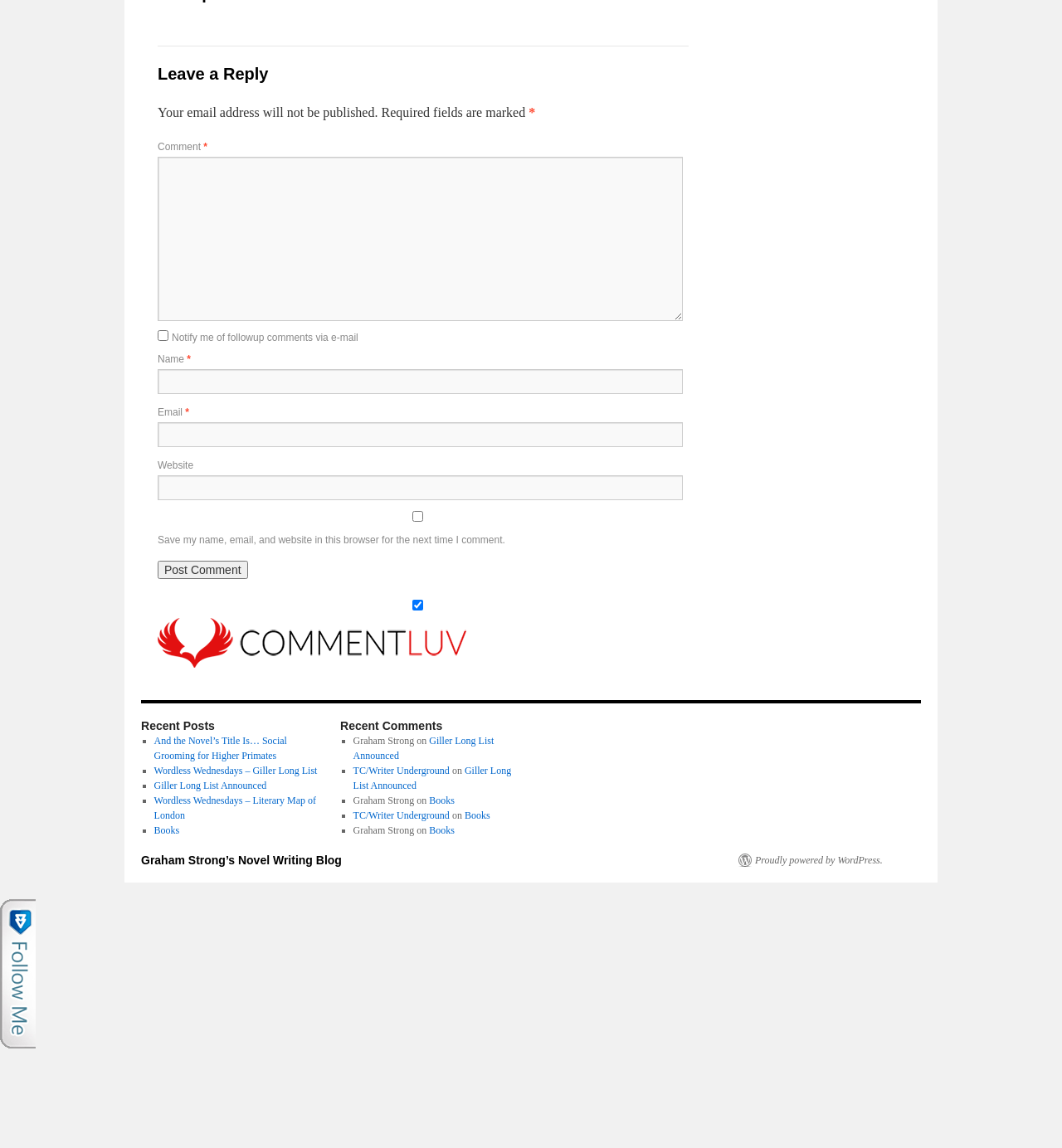Provide a one-word or one-phrase answer to the question:
What is the format of the recent comments section?

List format